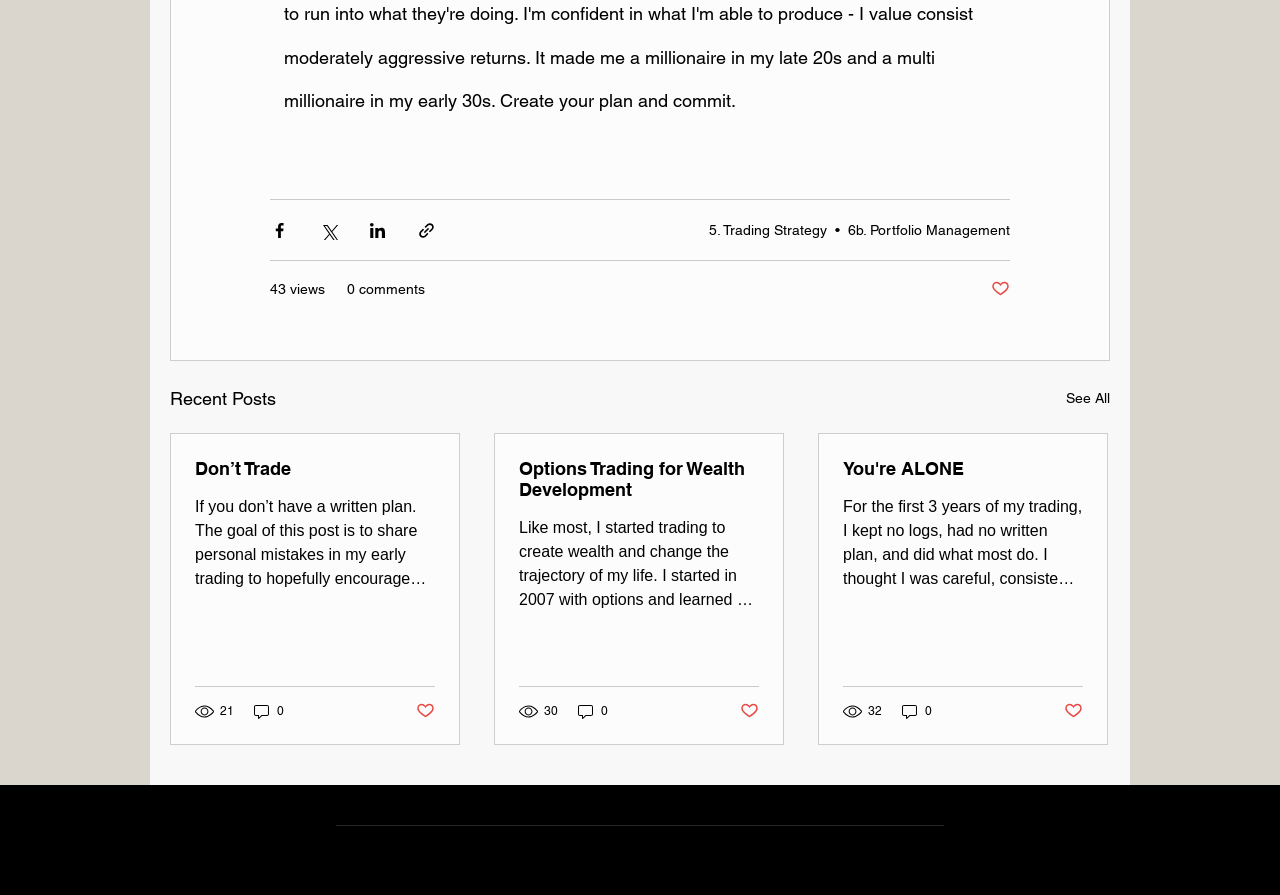Please determine the bounding box coordinates for the UI element described as: "You're ALONE".

[0.659, 0.512, 0.846, 0.535]